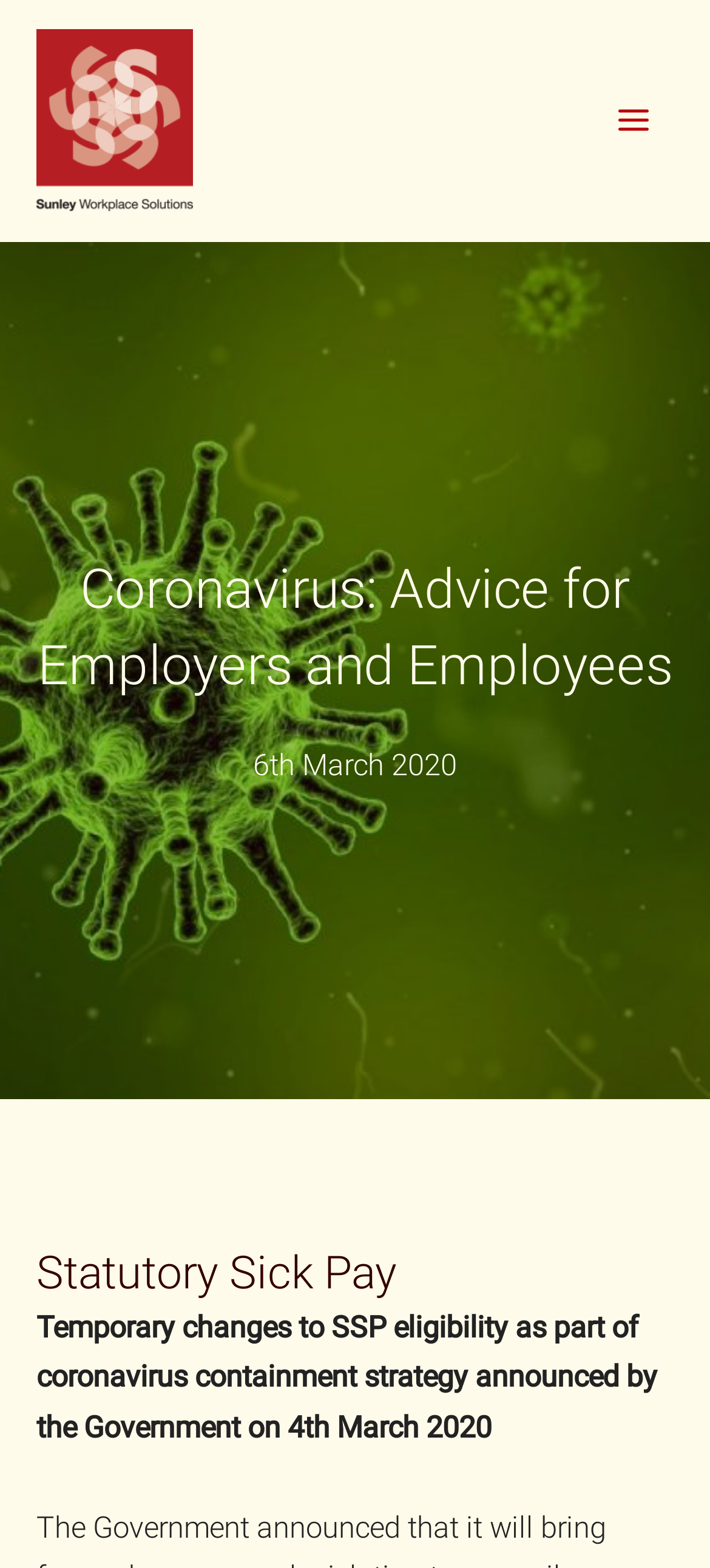Generate a detailed explanation of the webpage's features and information.

The webpage is about coronavirus advice for employers and employees in the UK. At the top left, there is a link to "Sunley Workplace Solutions" accompanied by an image with the same name. Below the link, there is a heading that reads "Coronavirus: Advice for Employers and Employees". 

On the top right, there is a button labeled "Main Menu" with an image next to it. 

Below the heading, there is a date "6th March 2020" displayed. 

Further down, there is a heading "Statutory Sick Pay" followed by a paragraph of text that explains temporary changes to SSP eligibility as part of the coronavirus containment strategy announced by the Government on 4th March 2020.